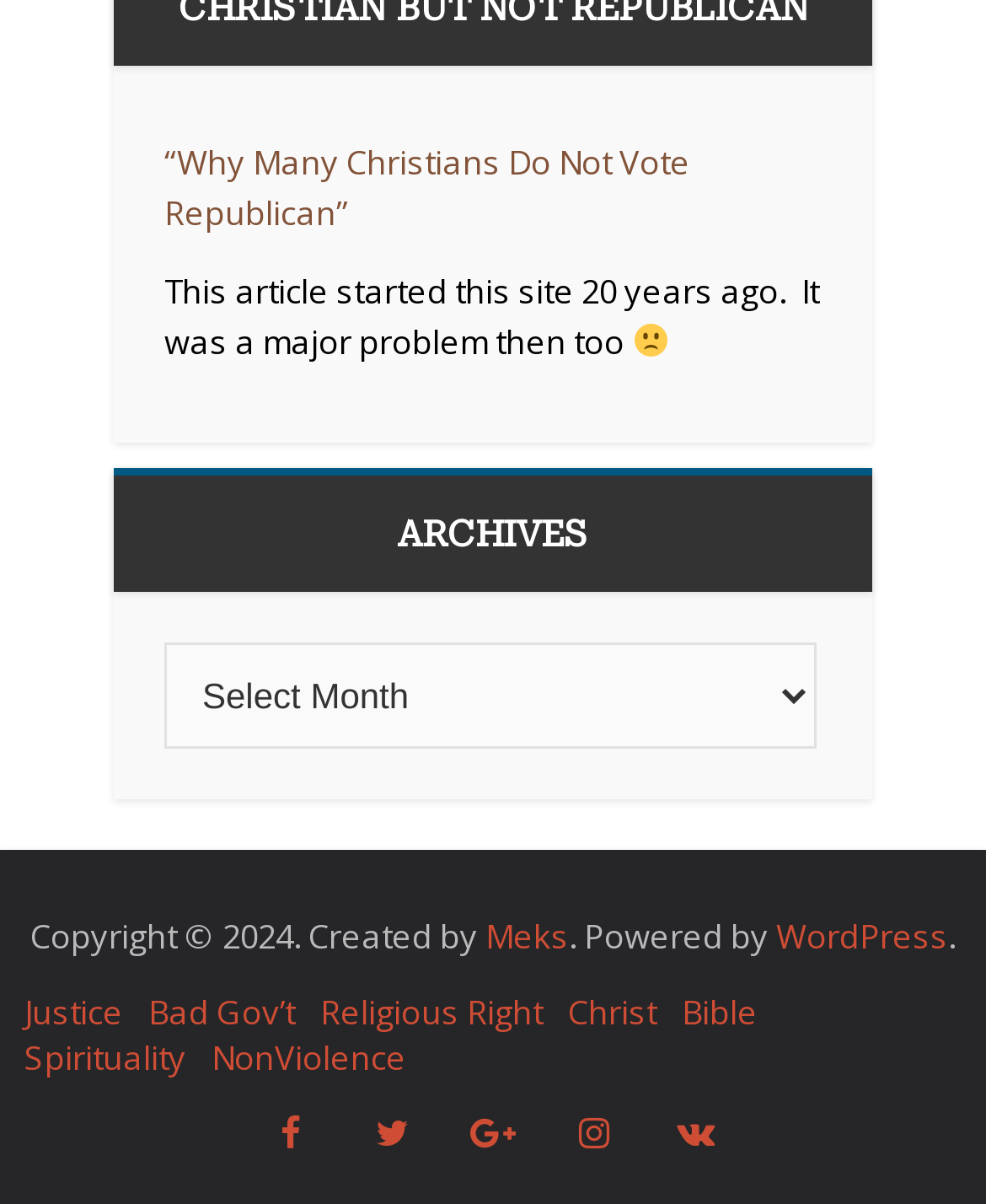Determine the bounding box for the described HTML element: "WordPress". Ensure the coordinates are four float numbers between 0 and 1 in the format [left, top, right, bottom].

[0.787, 0.759, 0.962, 0.797]